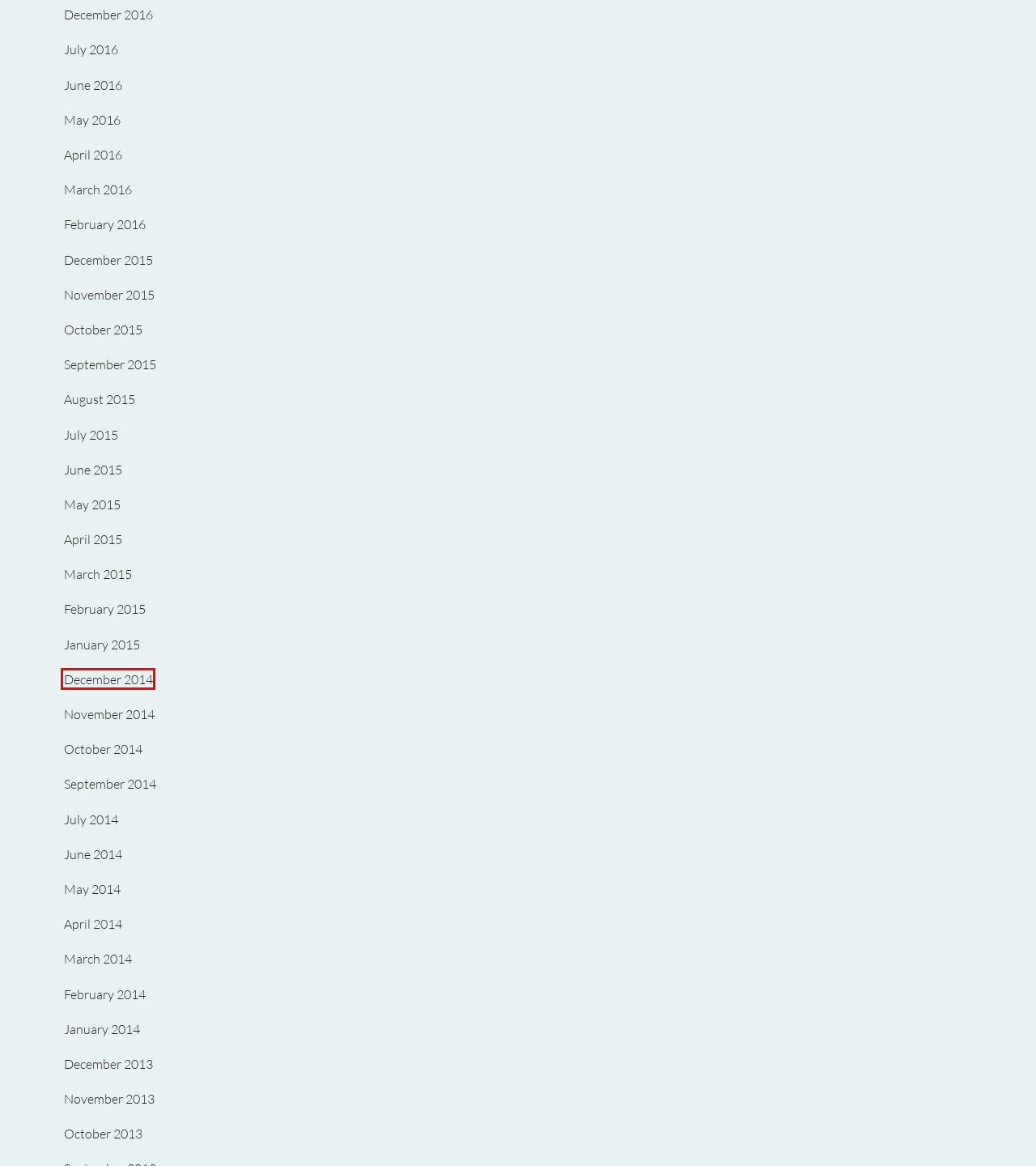Look at the screenshot of a webpage with a red bounding box and select the webpage description that best corresponds to the new page after clicking the element in the red box. Here are the options:
A. September 2014 – WLCU
B. July 2015 – WLCU
C. December 2014 – WLCU
D. October 2014 – WLCU
E. June 2015 – WLCU
F. April 2016 – WLCU
G. May 2016 – WLCU
H. November 2015 – WLCU

C